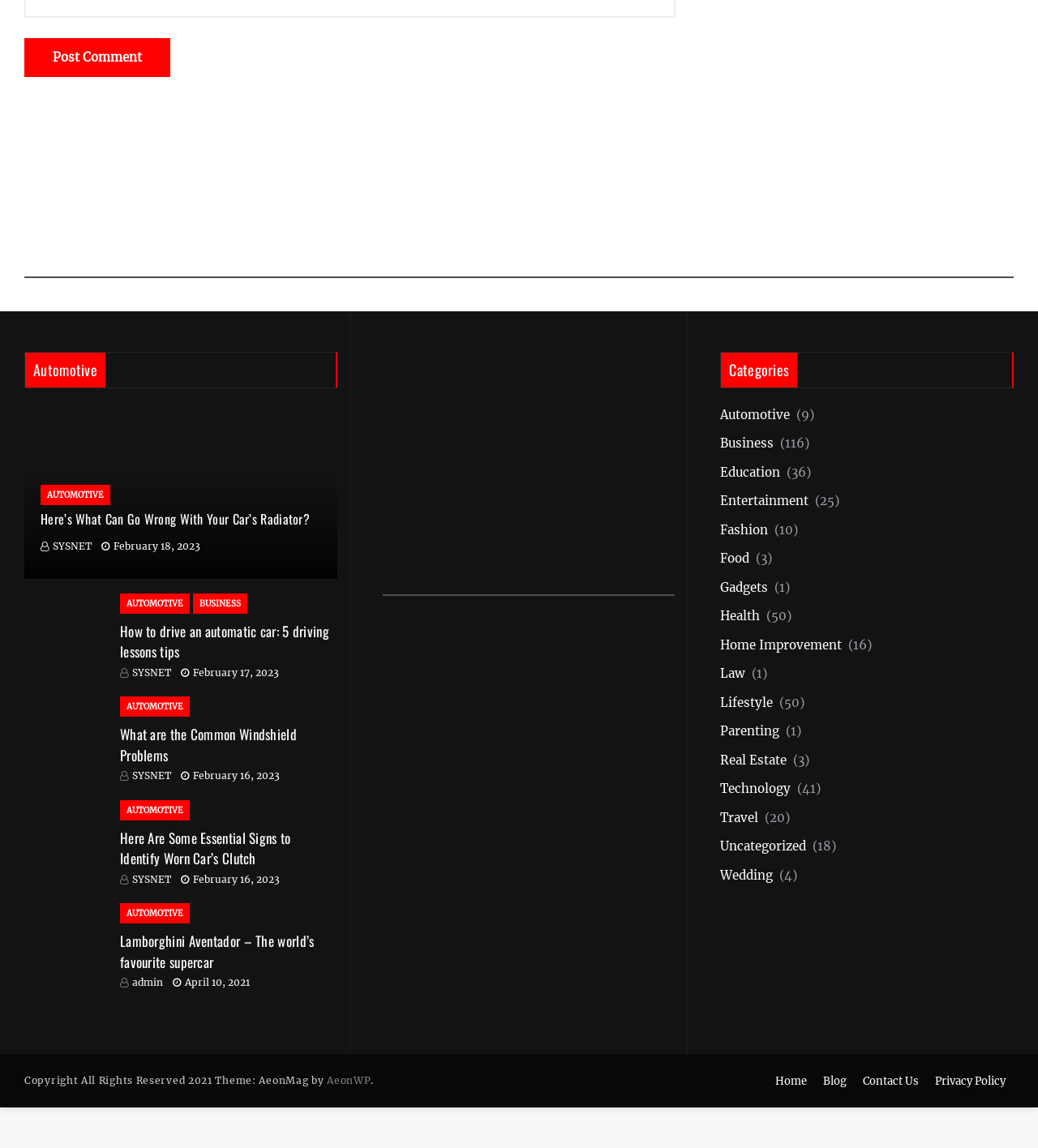How many categories are listed on this webpage?
Using the information from the image, give a concise answer in one word or a short phrase.

18